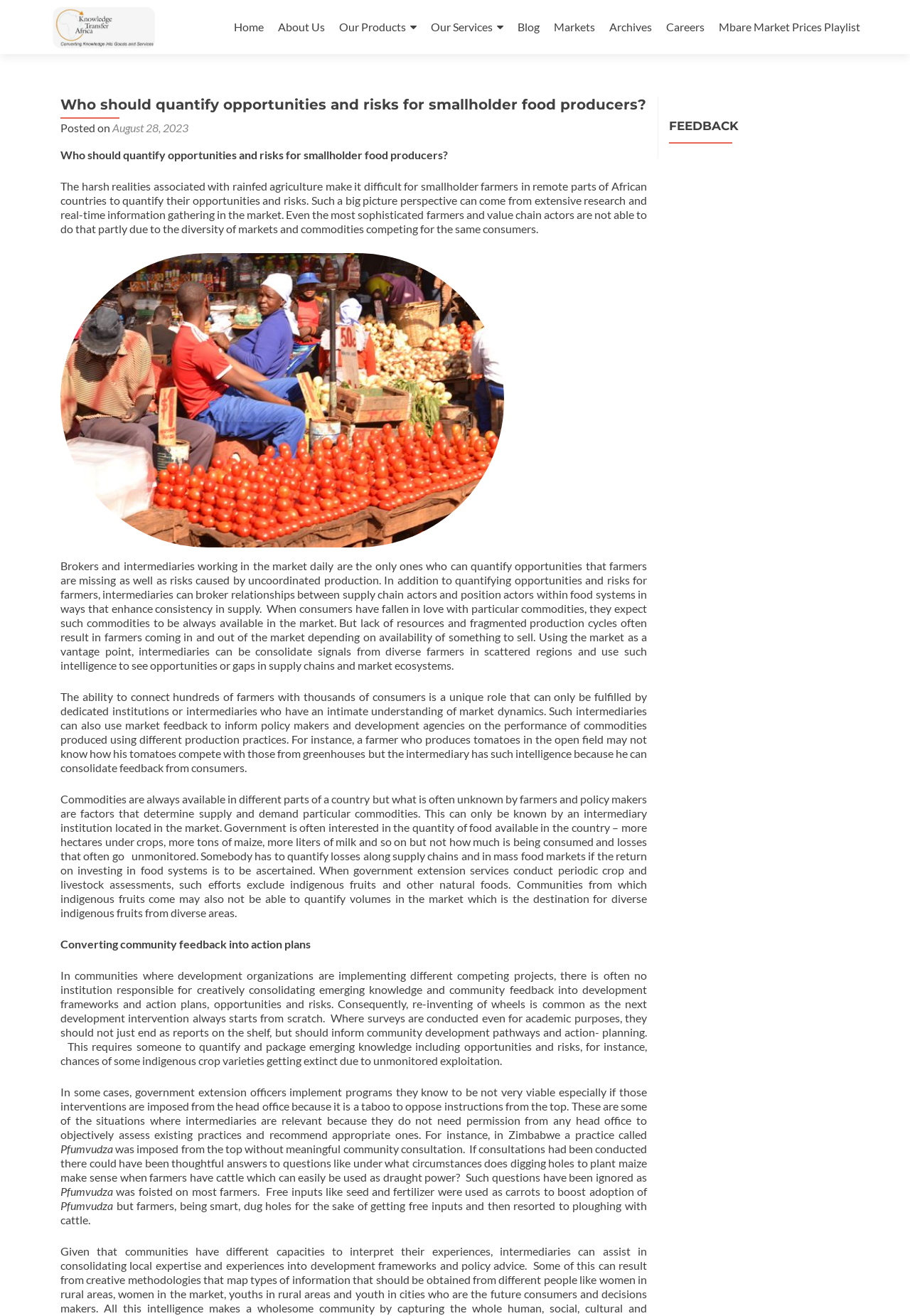Could you specify the bounding box coordinates for the clickable section to complete the following instruction: "Click on the 'Our Products' link"?

[0.373, 0.011, 0.458, 0.03]